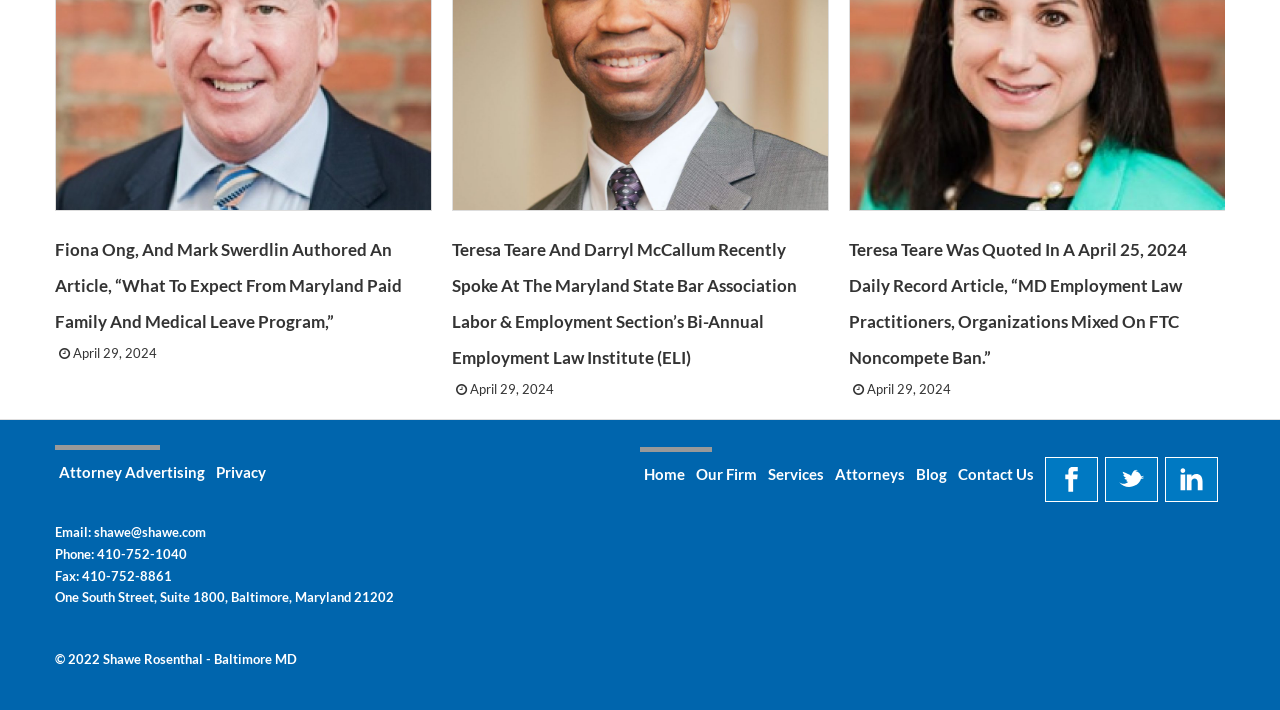What is the copyright year of the law firm?
Respond to the question with a well-detailed and thorough answer.

I found the copyright year by looking at the StaticText element '© 2022 Shawe Rosenthal - Baltimore MD' which is located at the bottom of the webpage.